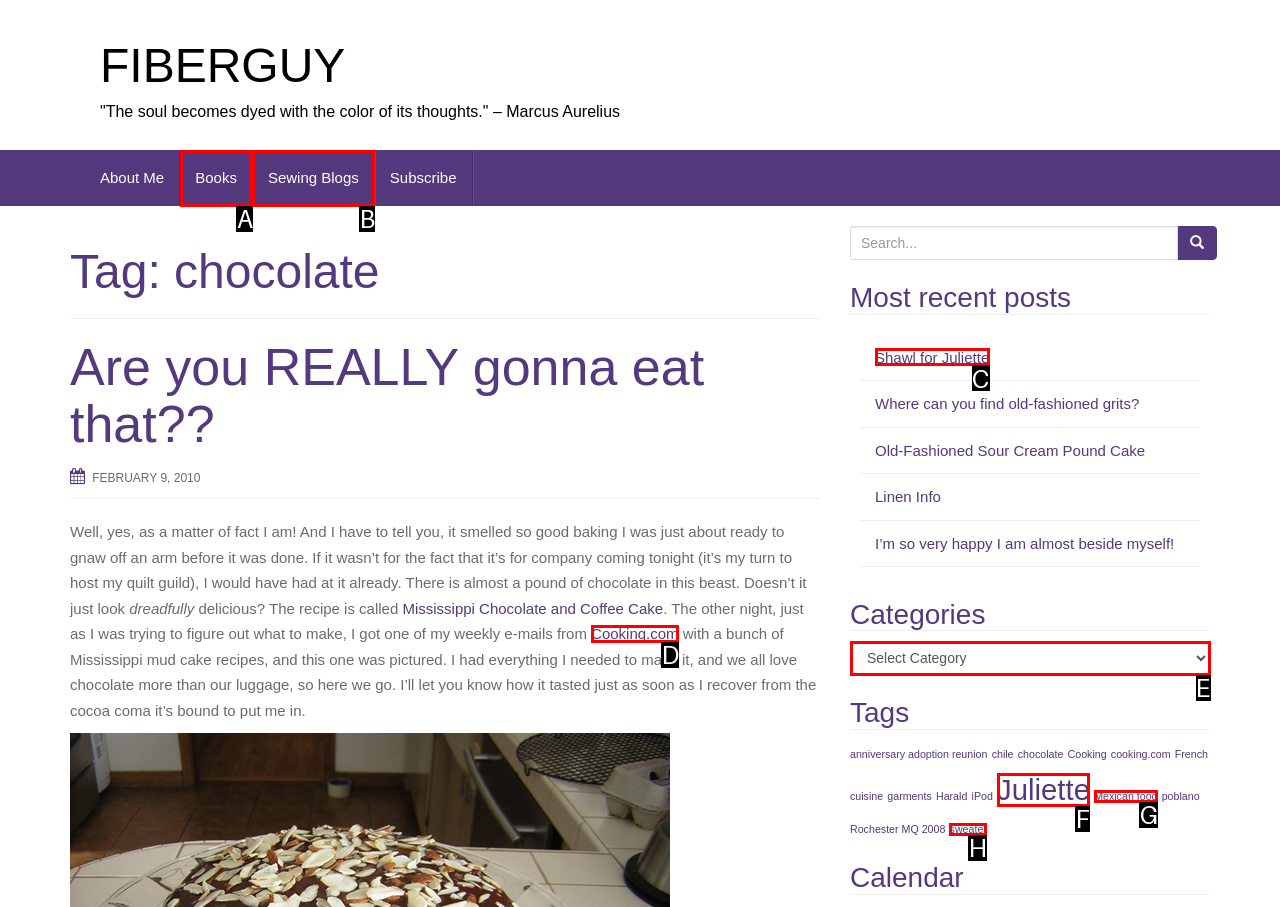Tell me which one HTML element best matches the description: Juliette Answer with the option's letter from the given choices directly.

F